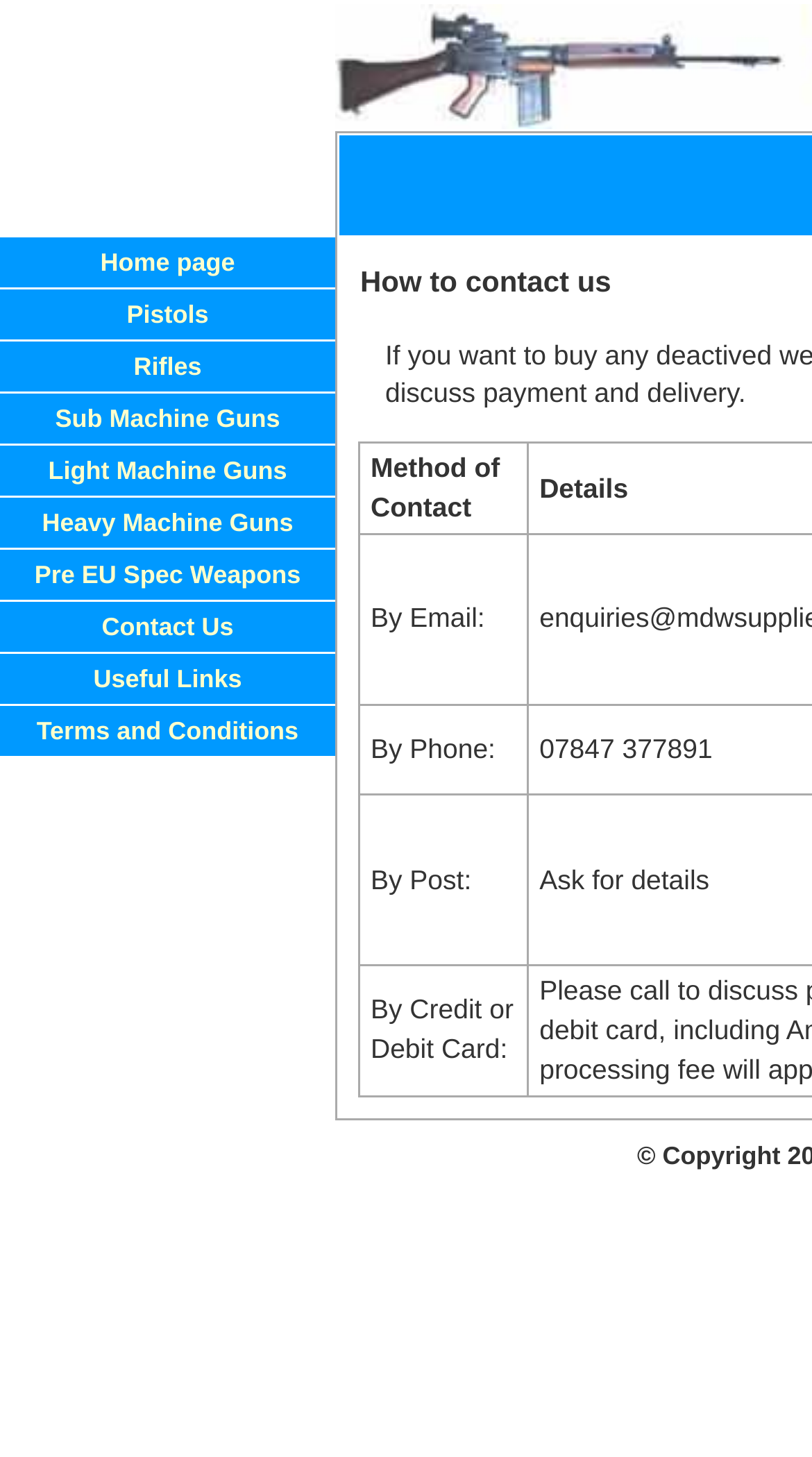Provide the bounding box coordinates of the HTML element described as: "Sub Machine Guns". The bounding box coordinates should be four float numbers between 0 and 1, i.e., [left, top, right, bottom].

[0.0, 0.27, 0.413, 0.304]